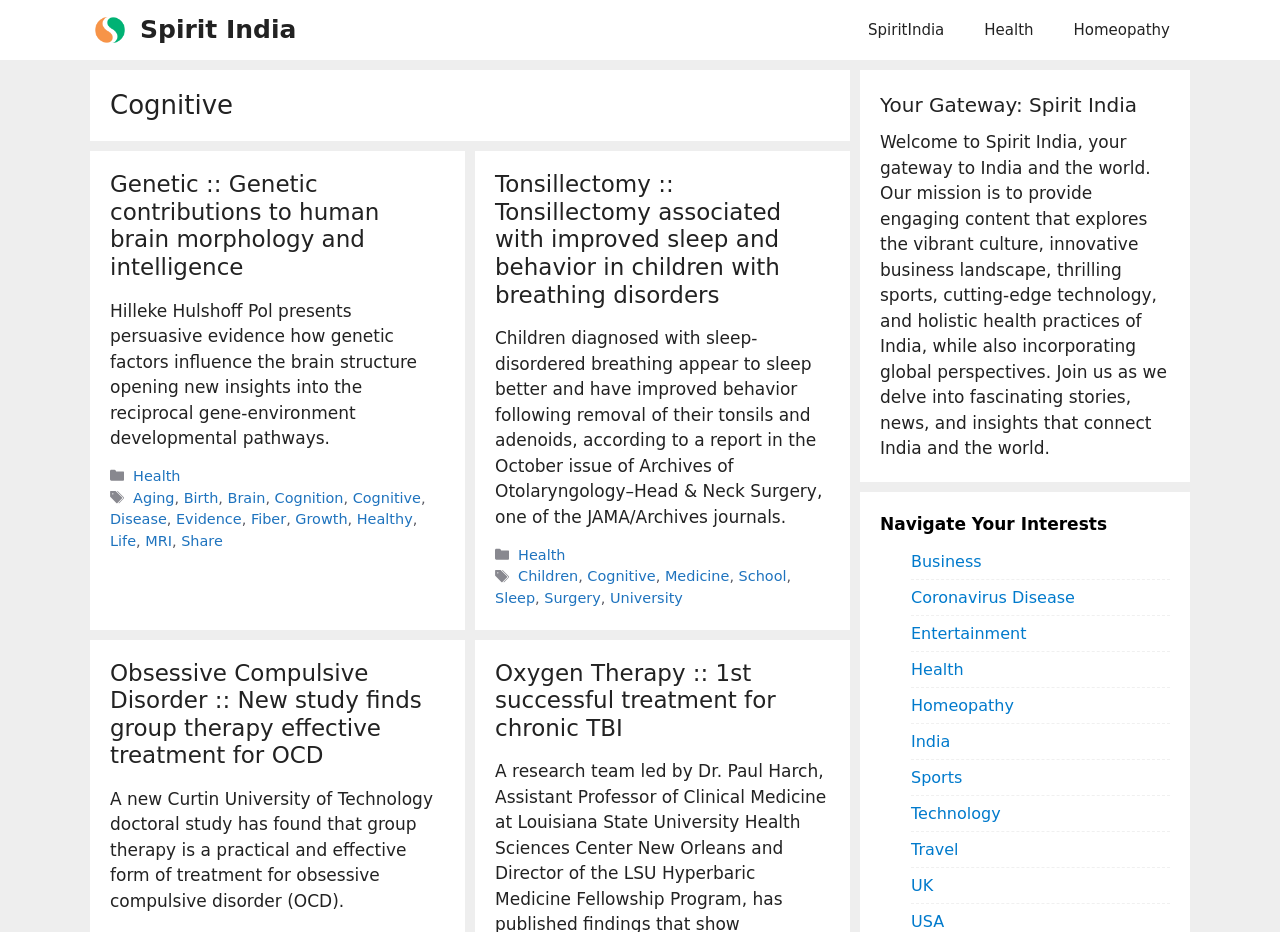Identify the bounding box coordinates for the element that needs to be clicked to fulfill this instruction: "Explore the 'Cognitive' tag". Provide the coordinates in the format of four float numbers between 0 and 1: [left, top, right, bottom].

[0.276, 0.525, 0.329, 0.543]